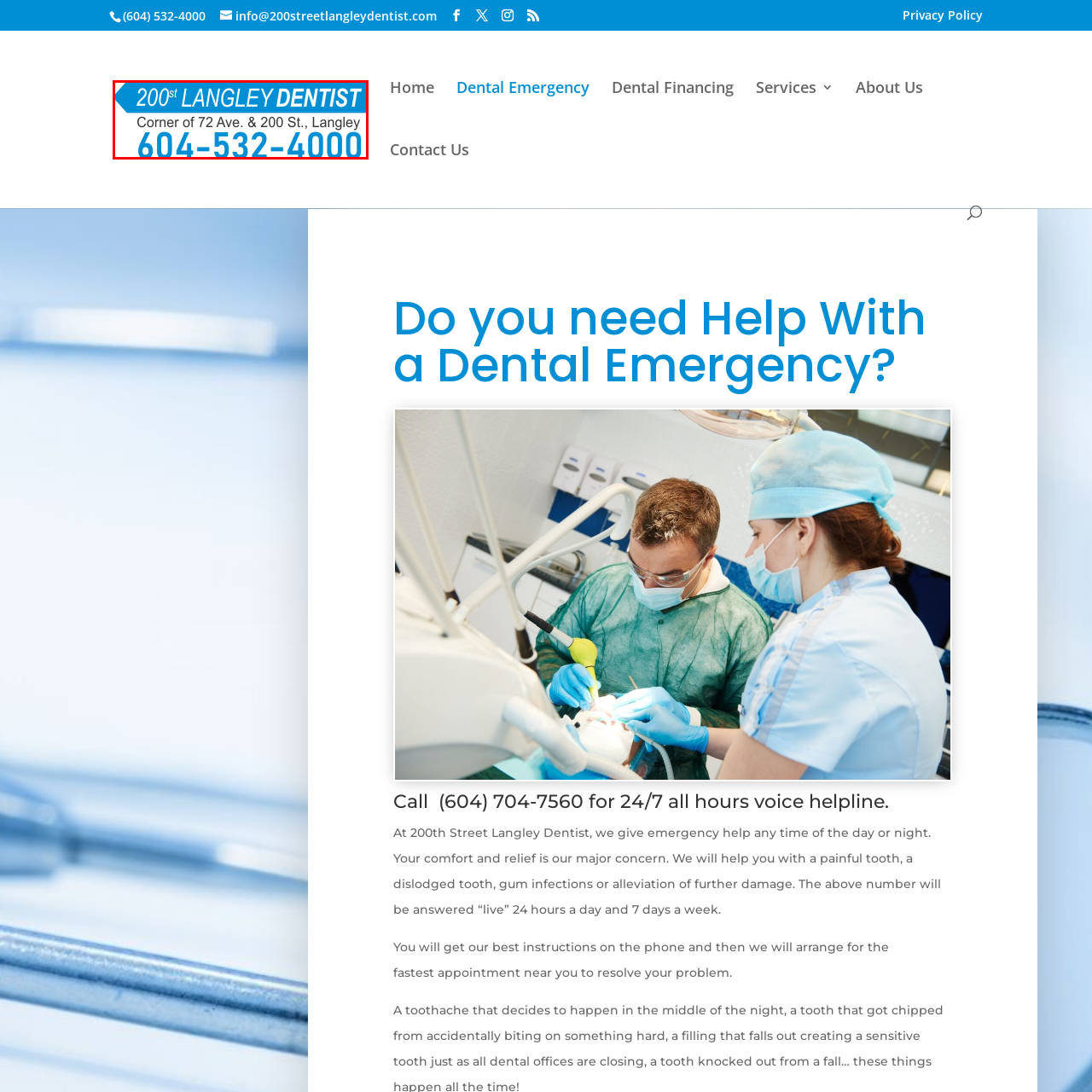What is the phone number of the dentist?
Study the image within the red bounding box and provide a detailed response to the question.

The phone number of the dentist is displayed in an easily readable format at the bottom, which is '604-532-4000', allowing potential patients to contact the dentist easily.